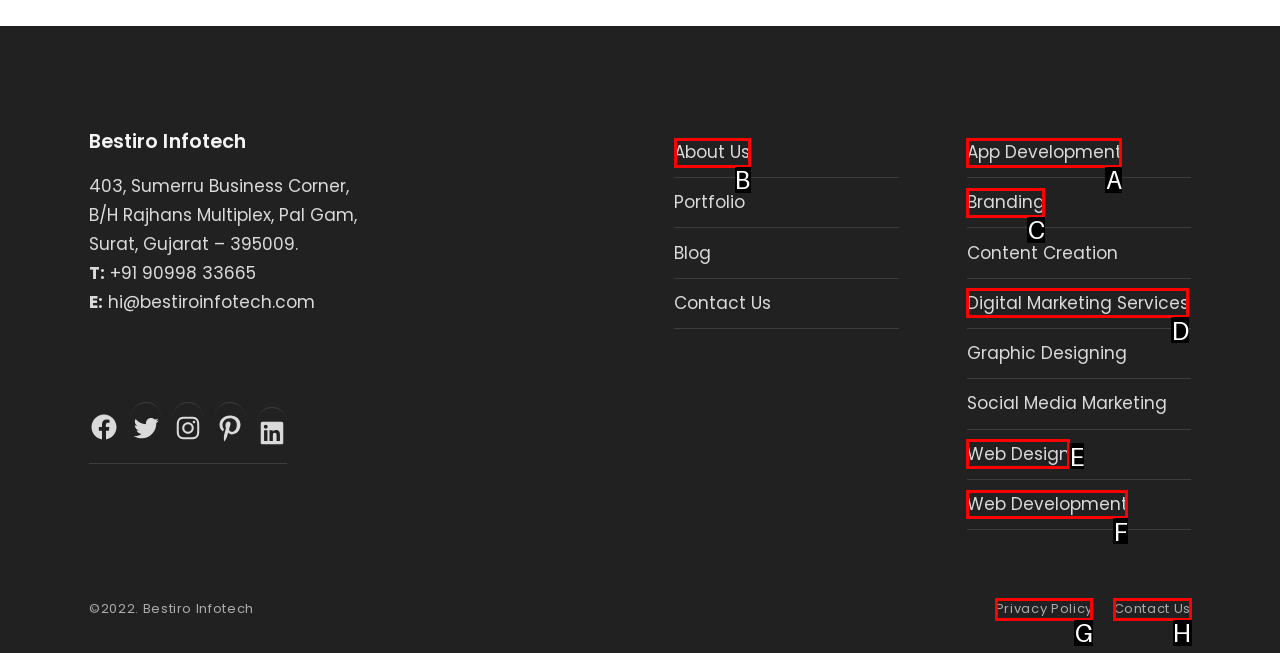Given the instruction: Click on About Us, which HTML element should you click on?
Answer with the letter that corresponds to the correct option from the choices available.

B